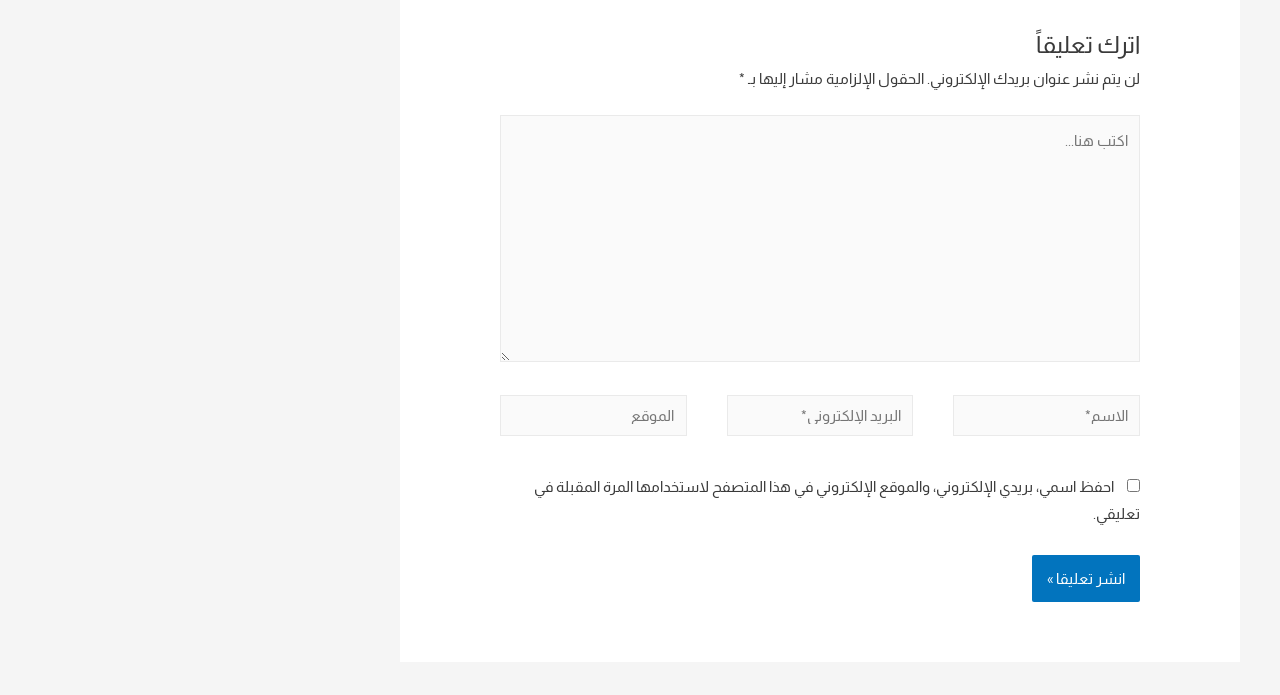What is the function of the button at the bottom?
Please use the image to deliver a detailed and complete answer.

The button is located at the bottom of the webpage and has a label 'انشر تعليقا »', which suggests that it is for submitting a comment. The presence of text fields and a checkbox above the button also supports this conclusion.